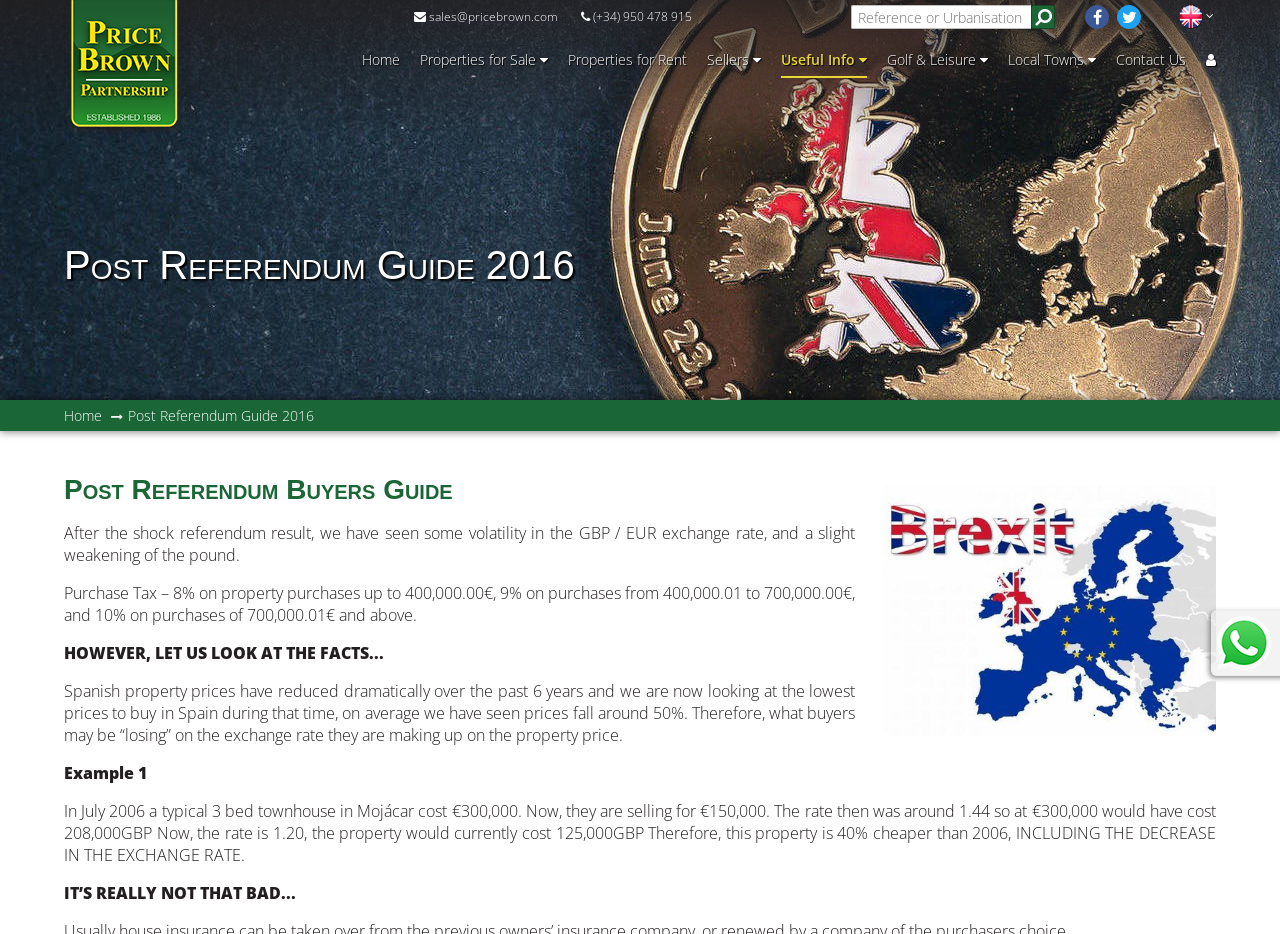Bounding box coordinates are specified in the format (top-left x, top-left y, bottom-right x, bottom-right y). All values are floating point numbers bounded between 0 and 1. Please provide the bounding box coordinate of the region this sentence describes: parent_node: Sales

[0.951, 0.66, 0.993, 0.717]